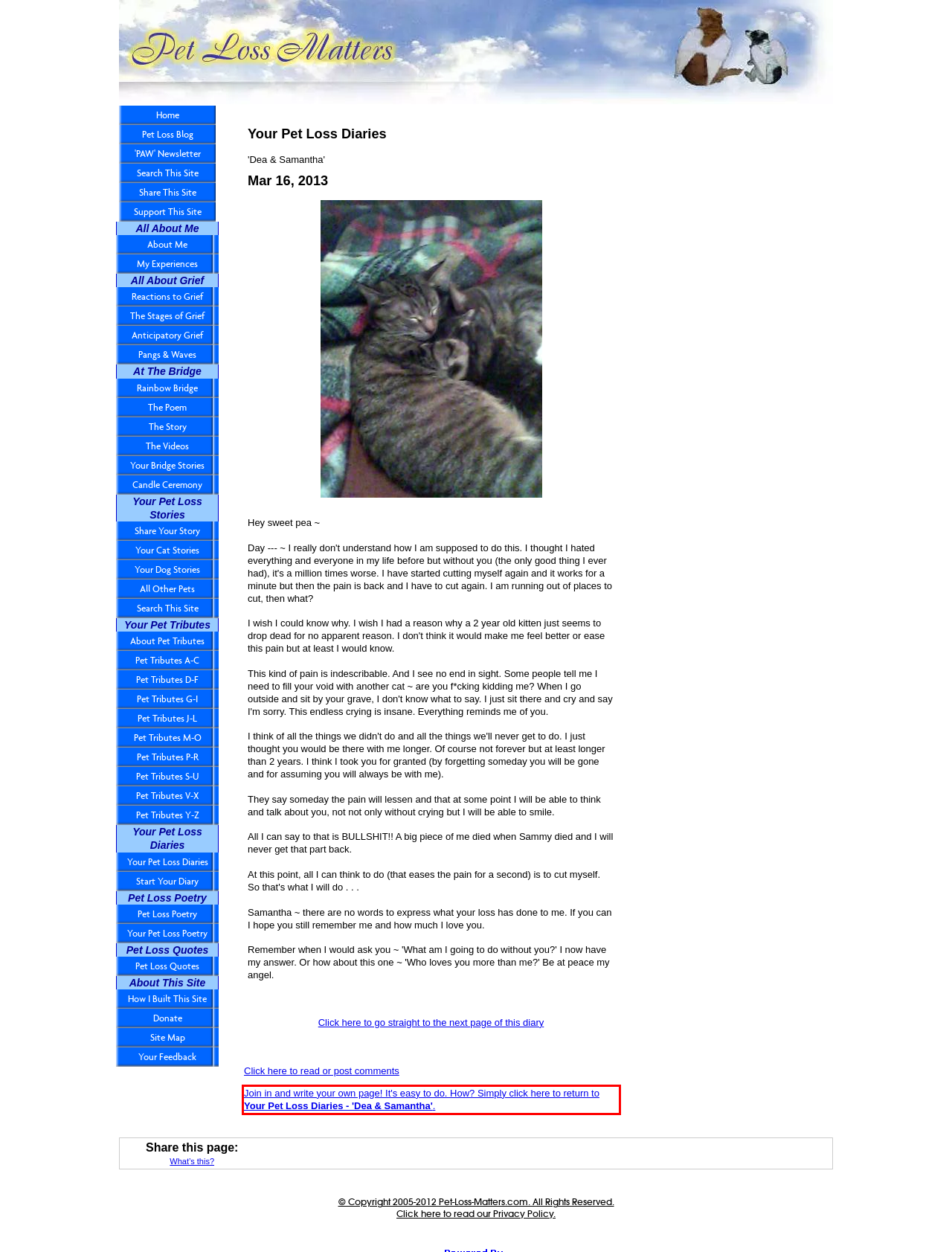Within the screenshot of the webpage, locate the red bounding box and use OCR to identify and provide the text content inside it.

Join in and write your own page! It's easy to do. How? Simply click here to return to Your Pet Loss Diaries - 'Dea & Samantha'.